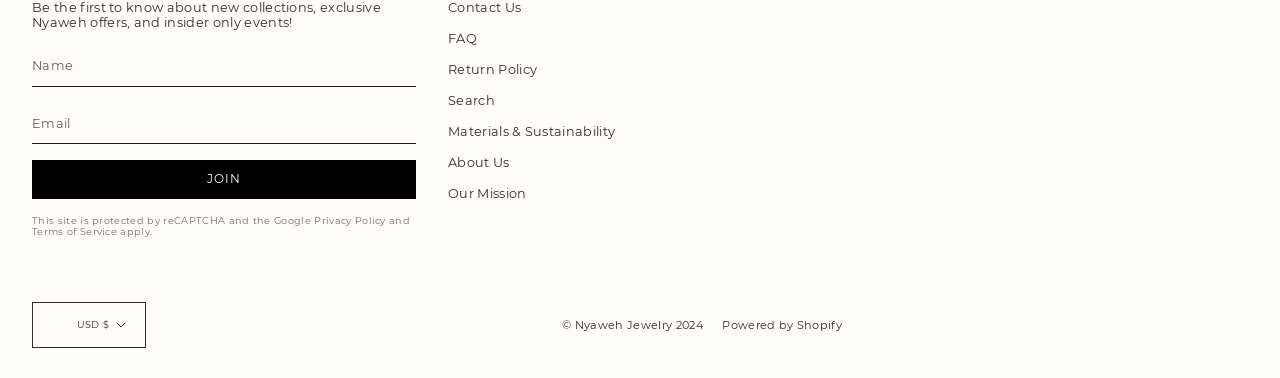What is the default currency of the website?
Look at the image and provide a short answer using one word or a phrase.

United States USD $